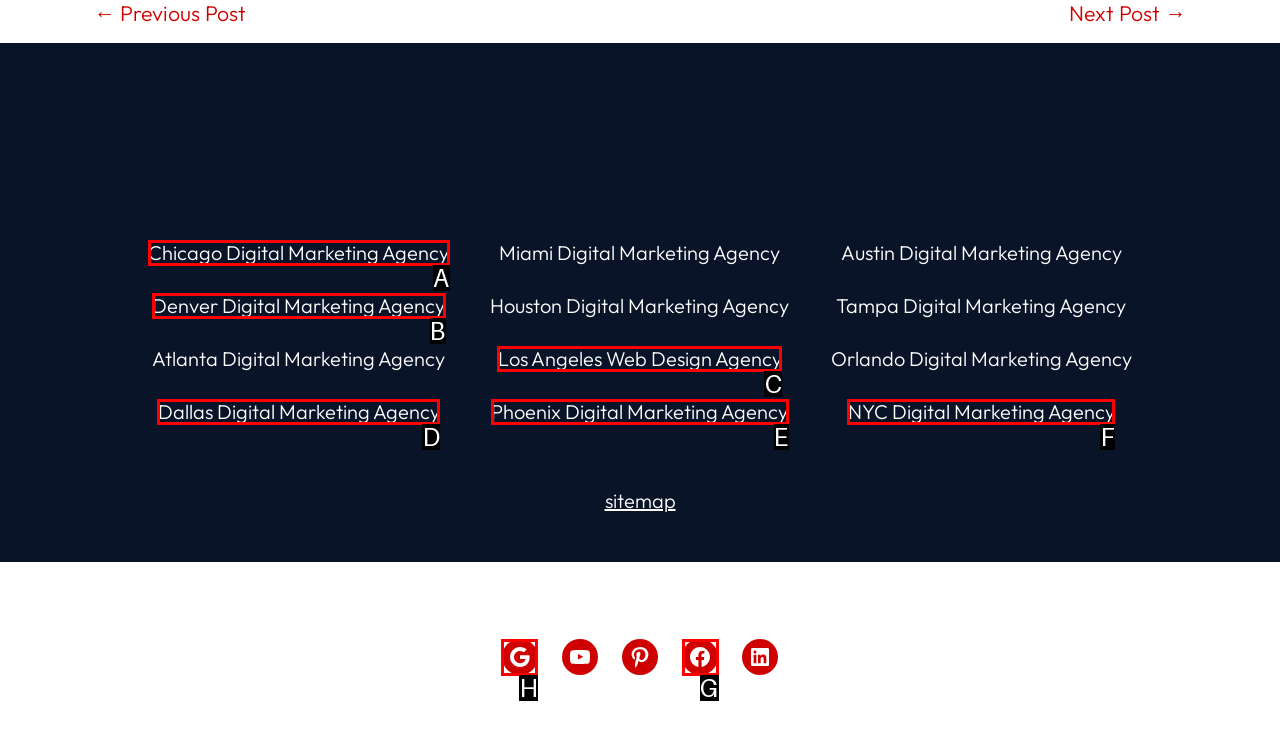Tell me which letter corresponds to the UI element that should be clicked to fulfill this instruction: visit Google
Answer using the letter of the chosen option directly.

H